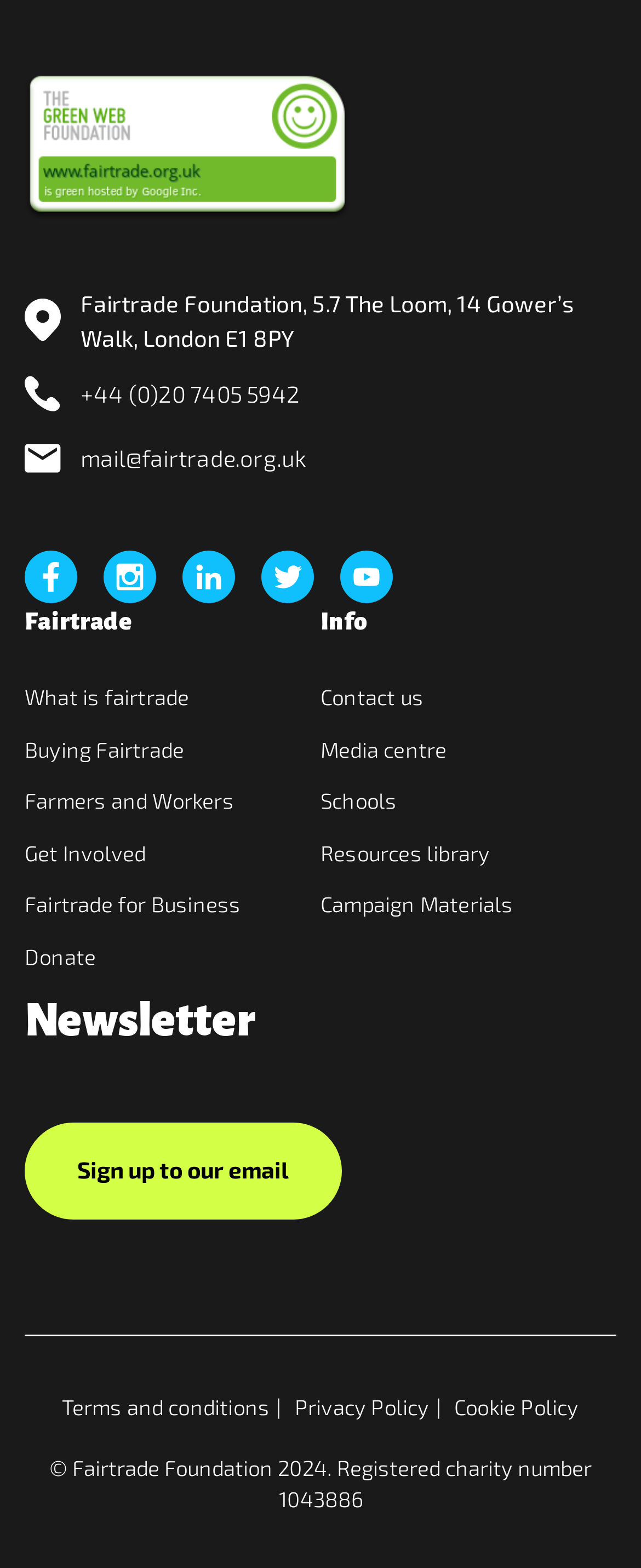Identify the bounding box coordinates of the clickable region necessary to fulfill the following instruction: "Call the Fairtrade Foundation". The bounding box coordinates should be four float numbers between 0 and 1, i.e., [left, top, right, bottom].

[0.038, 0.233, 0.468, 0.27]